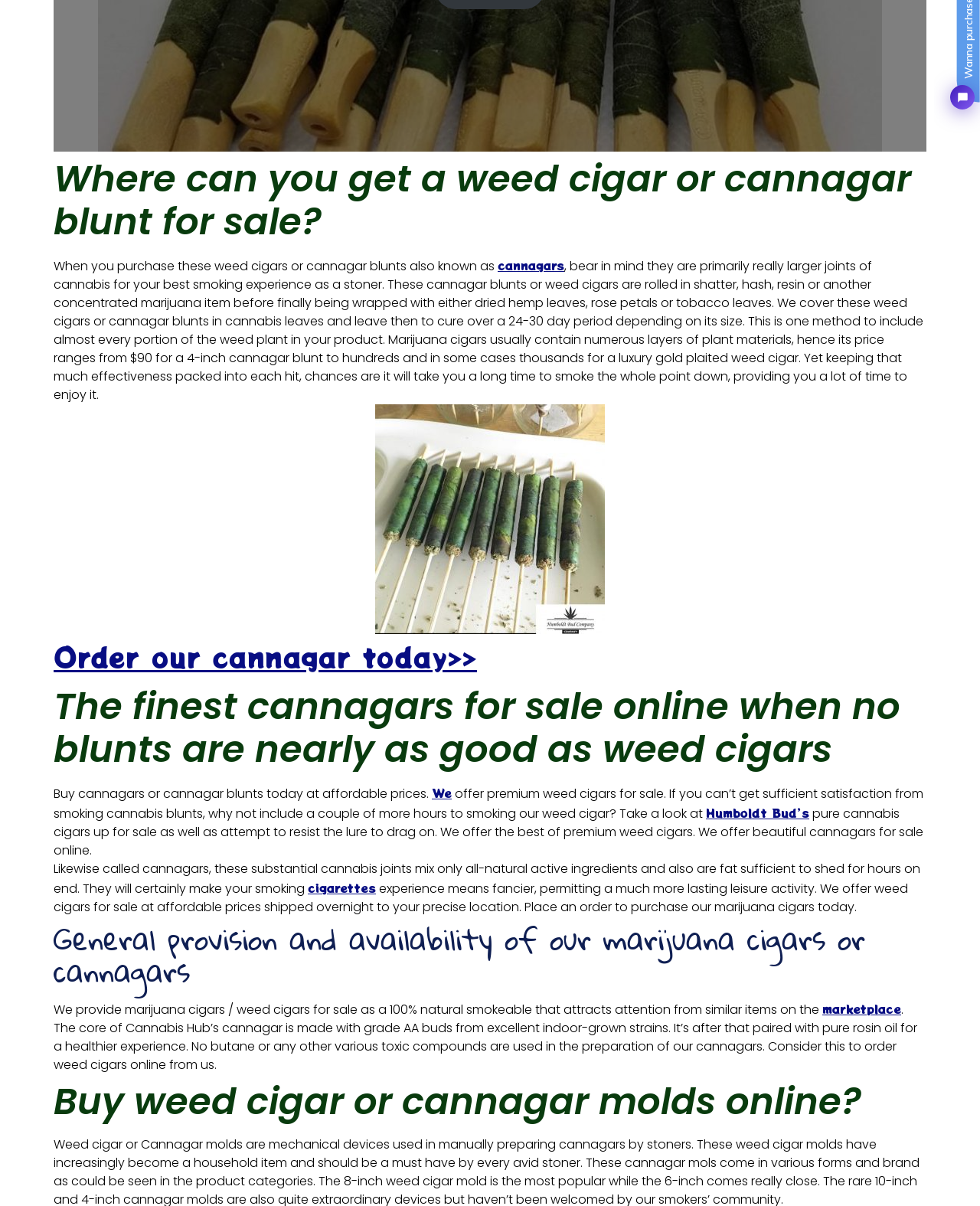Determine the bounding box coordinates of the UI element that matches the following description: "Humboldt Bud’s". The coordinates should be four float numbers between 0 and 1 in the format [left, top, right, bottom].

[0.72, 0.666, 0.826, 0.681]